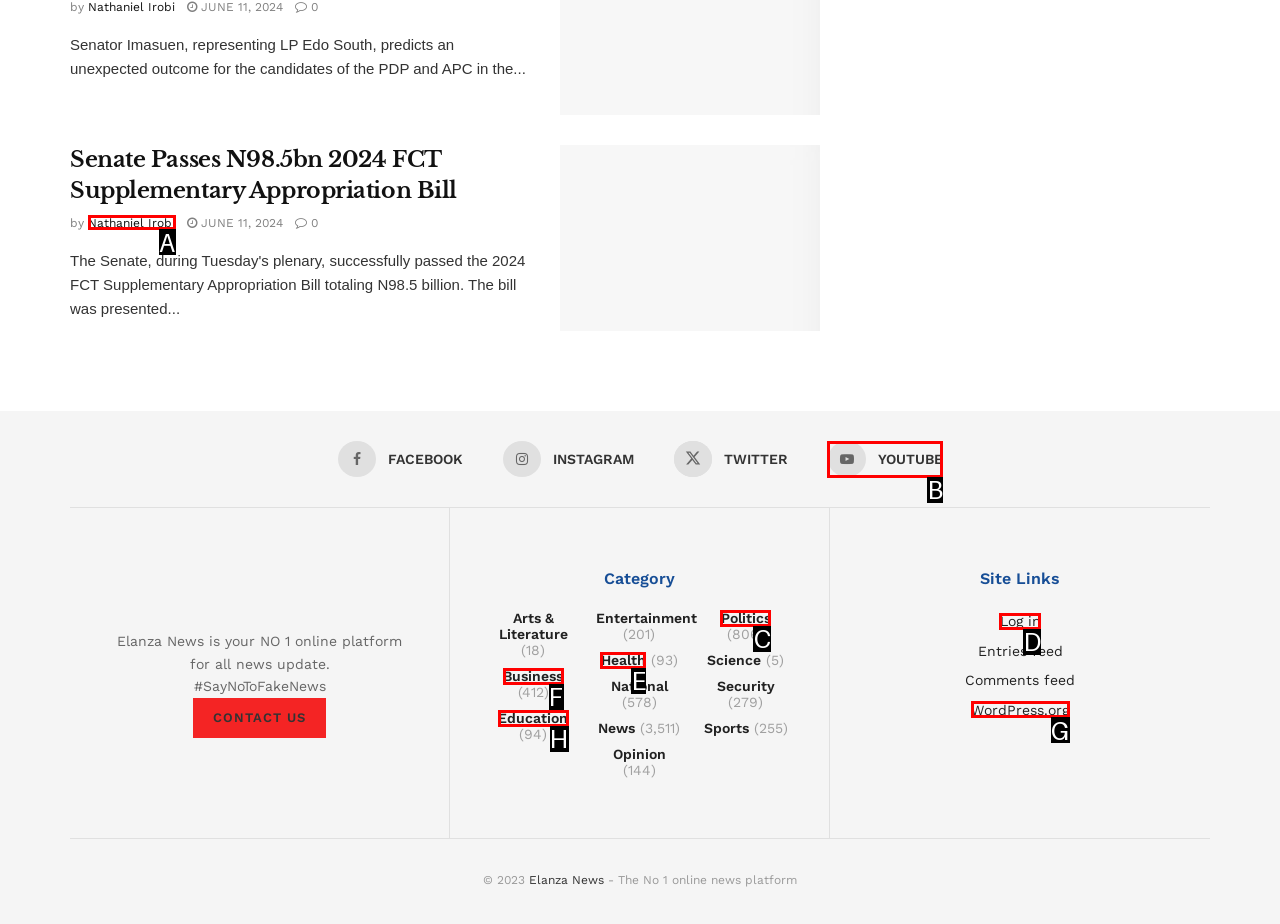Choose the letter of the UI element necessary for this task: Log in to Elanza News
Answer with the correct letter.

D